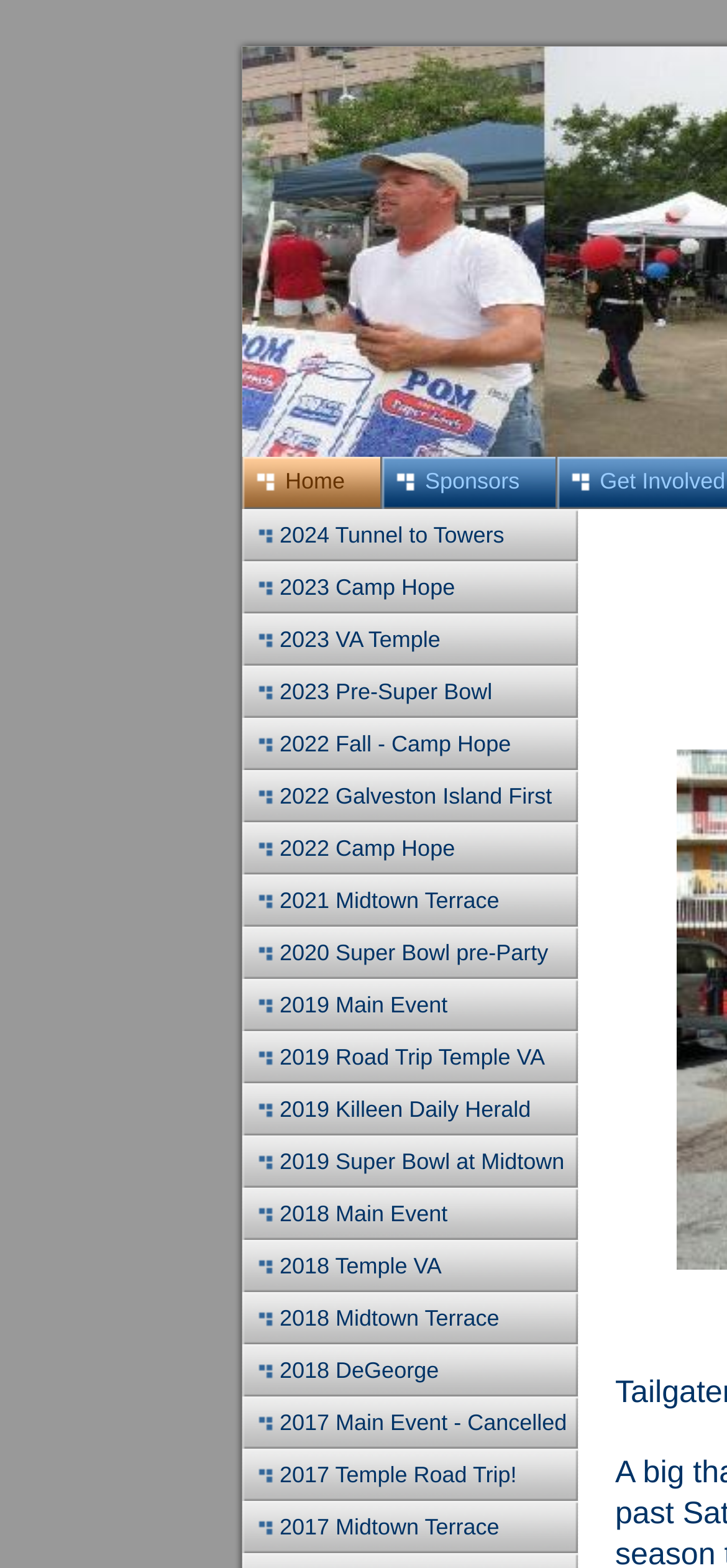Predict the bounding box coordinates of the area that should be clicked to accomplish the following instruction: "explore 2017 Temple Road Trip!". The bounding box coordinates should consist of four float numbers between 0 and 1, i.e., [left, top, right, bottom].

[0.333, 0.924, 0.795, 0.957]